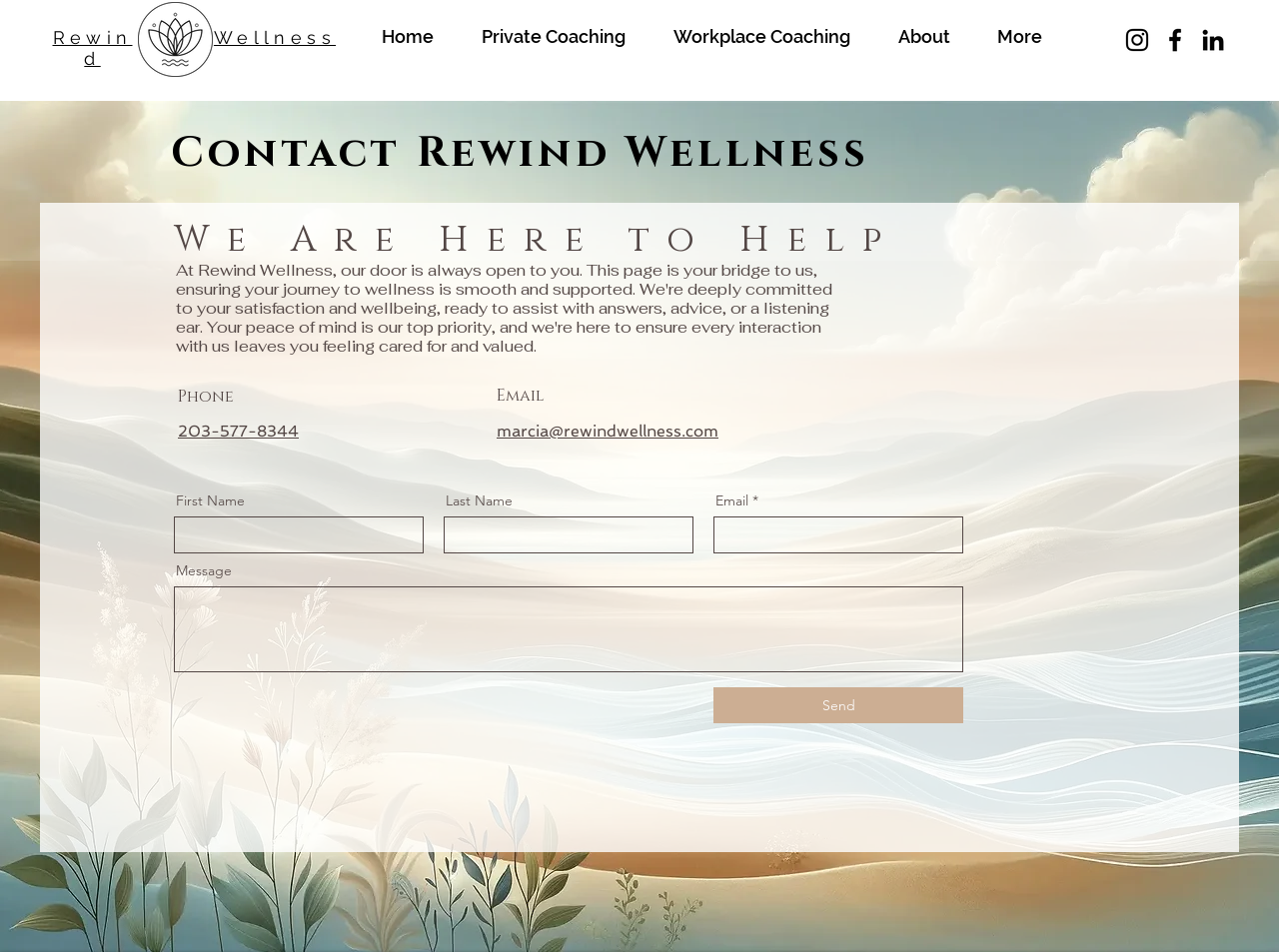Generate a thorough caption that explains the contents of the webpage.

The webpage is about Rewind Wellness, a health coaching and wellness workshop service. At the top left corner, there is a logo of Rewind Wellness featuring a stylized lotus flower and wavy water elements, symbolizing tranquility in holistic health. Next to the logo, there are two headings, "Wellness" and "Rewind", which are also links.

Below the logo and headings, there is a navigation menu with links to "Home", "Private Coaching", "Workplace Coaching", "About", and "More". On the top right corner, there is a social bar with links to Instagram, Facebook, and LinkedIn, each represented by an image.

The main content of the webpage is a contact form. There is a heading "Contact Rewind Wellness" followed by a subheading "We Are Here to Help". Below the headings, there is a section with phone number and email address, along with links to contact Marcia Puc. 

The contact form has fields for first name, last name, email, and message, with a "Send" button at the bottom. The email field is required. The form is positioned in the middle of the page, with the phone number and email address section above it.